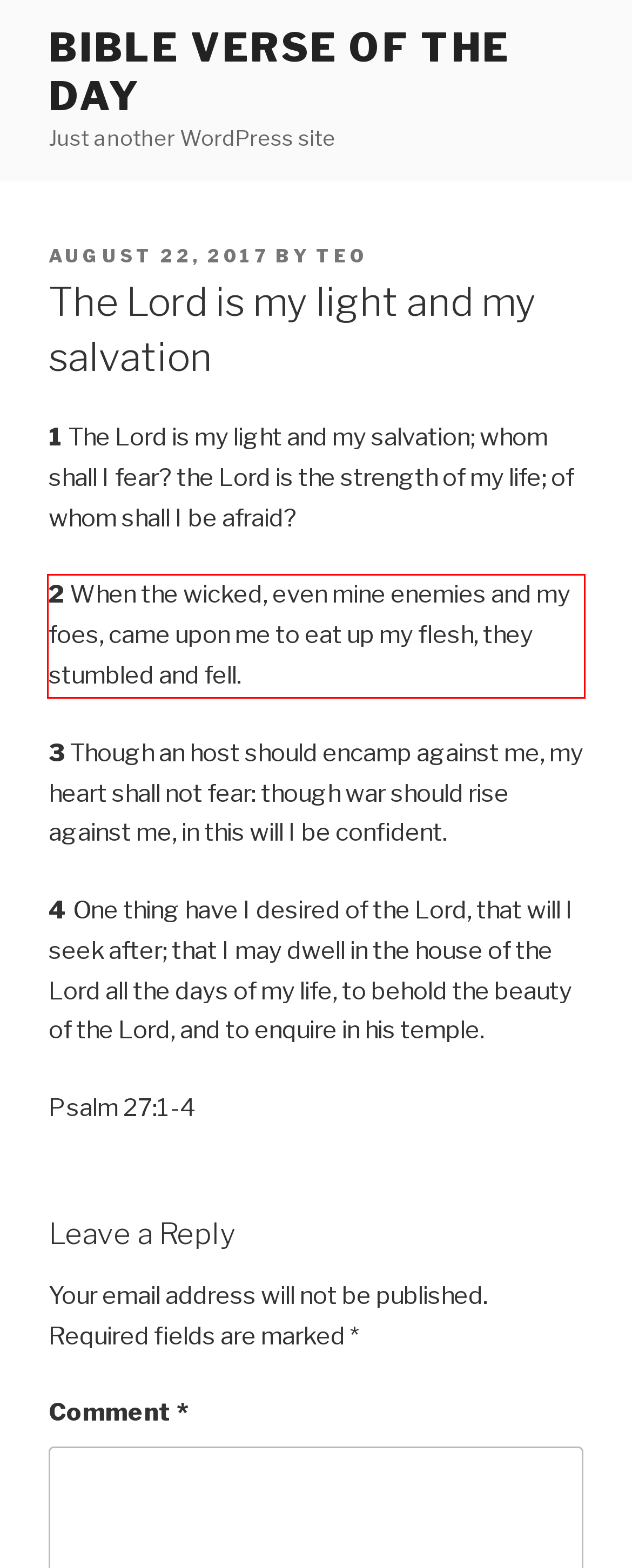Given a webpage screenshot, identify the text inside the red bounding box using OCR and extract it.

2 When the wicked, even mine enemies and my foes, came upon me to eat up my flesh, they stumbled and fell.